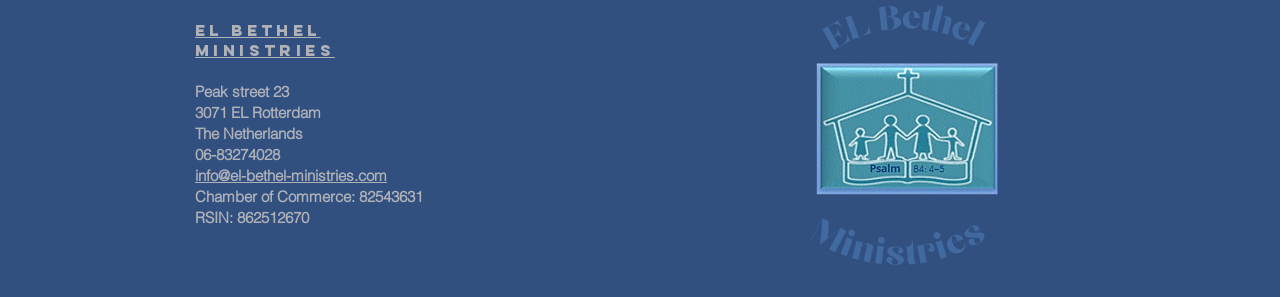Respond to the question with just a single word or phrase: 
What is the phone number of EL Bethel Ministries?

06-83274028